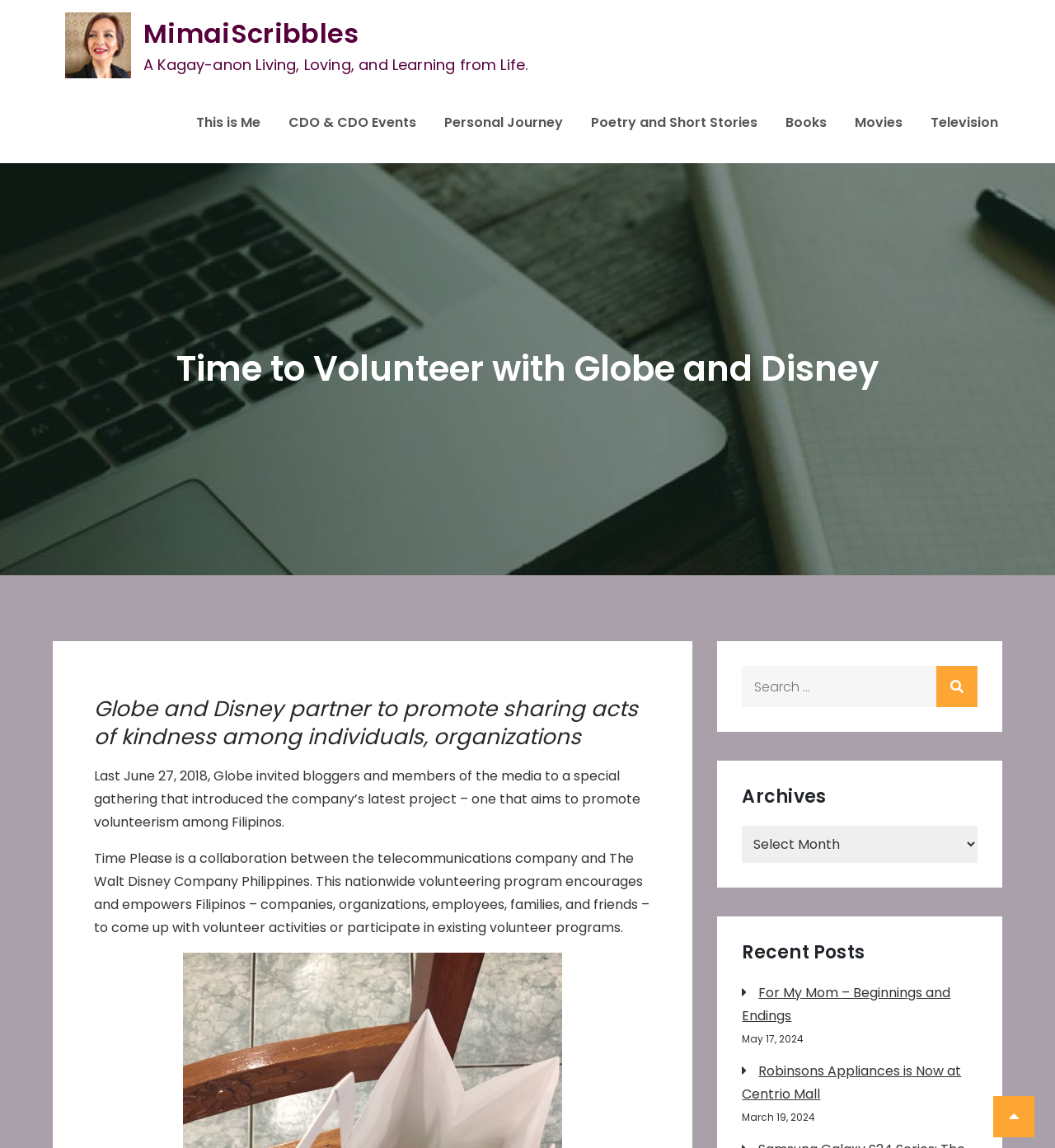What is the date of the blog post 'For My Mom – Beginnings and Endings'?
Using the image, respond with a single word or phrase.

May 17, 2024